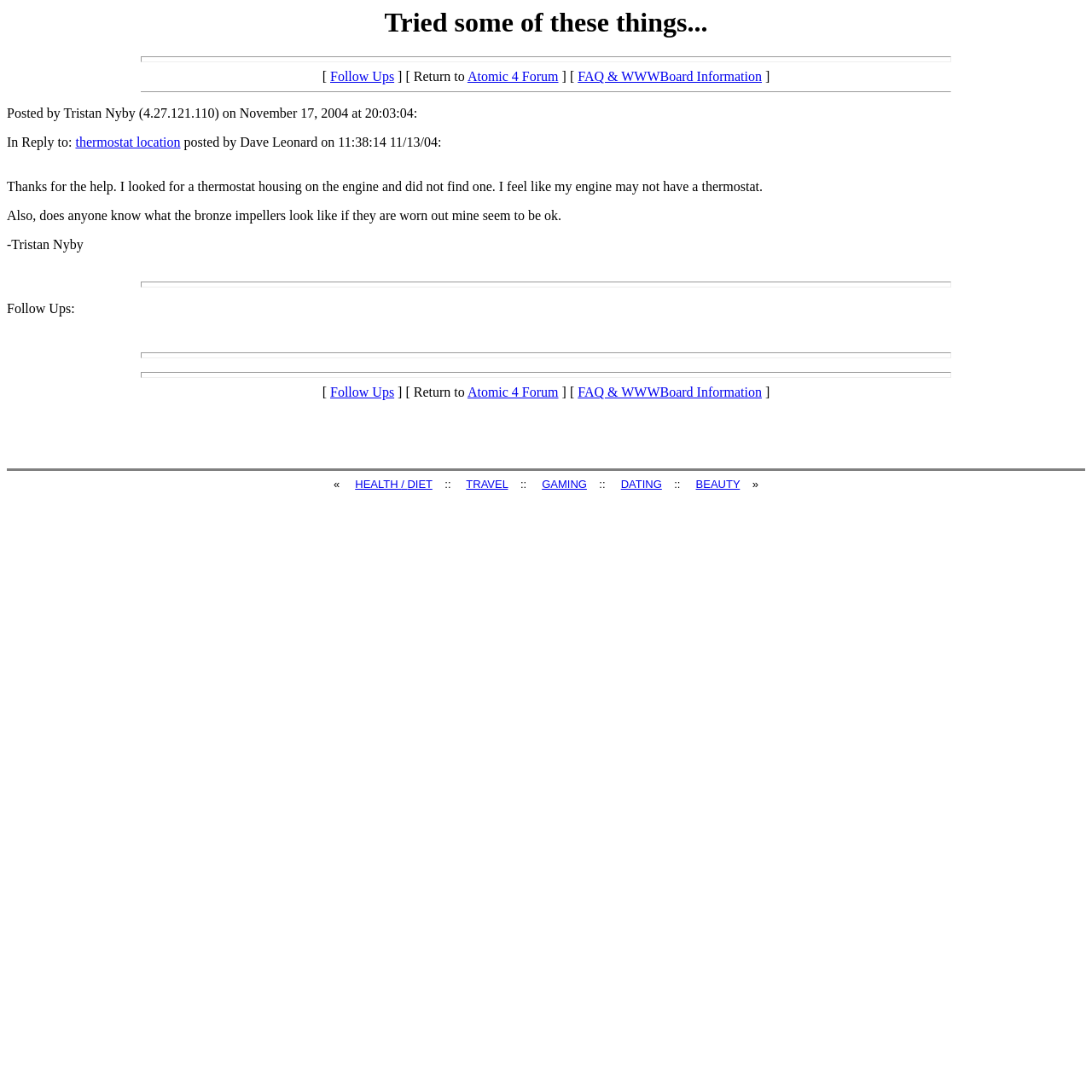What is the topic of the replied message?
Please provide a comprehensive answer based on the contents of the image.

I found the answer by looking at the link 'thermostat location' which is mentioned as 'In Reply to:'.